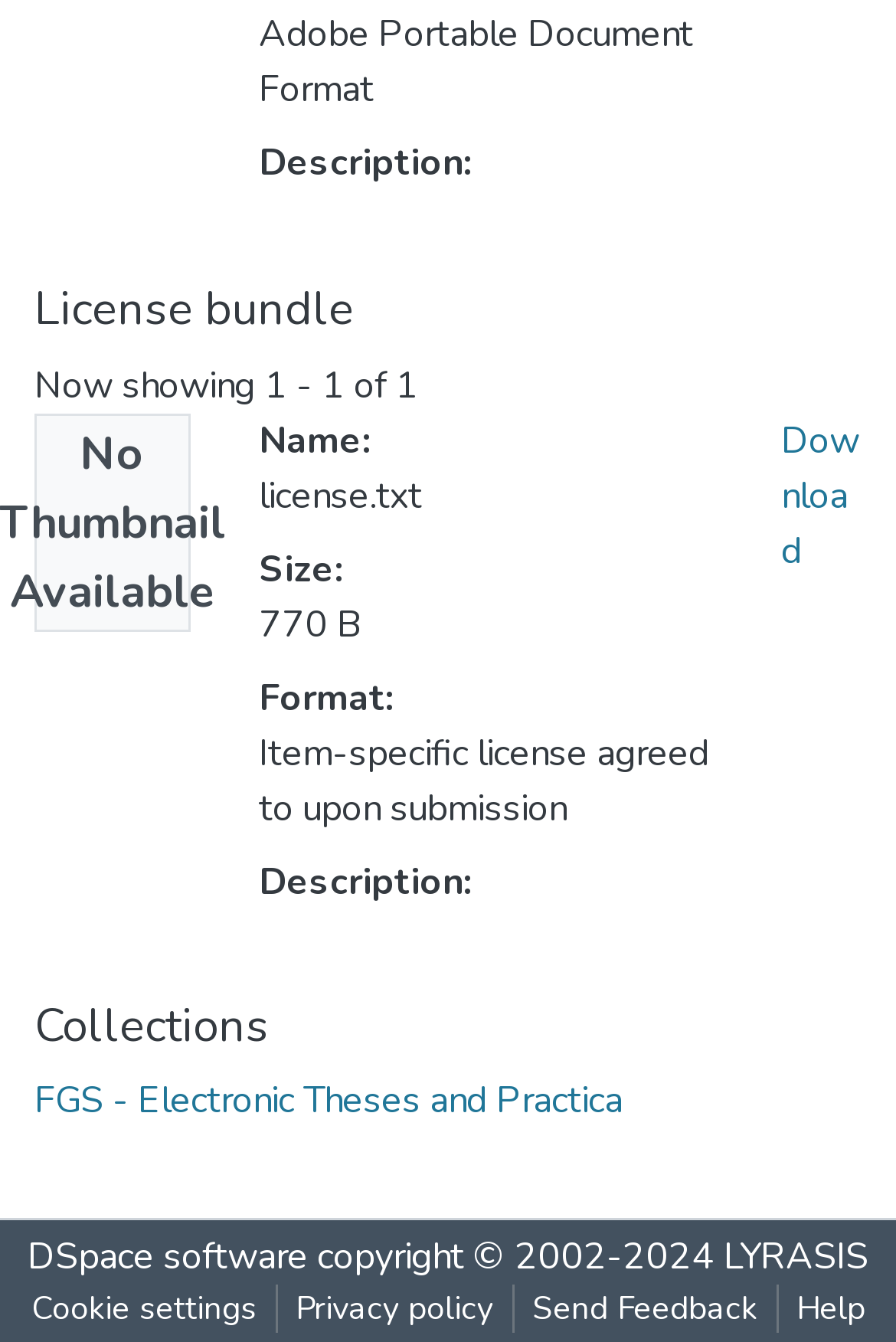Could you provide the bounding box coordinates for the portion of the screen to click to complete this instruction: "Get help"?

[0.868, 0.957, 0.986, 0.993]